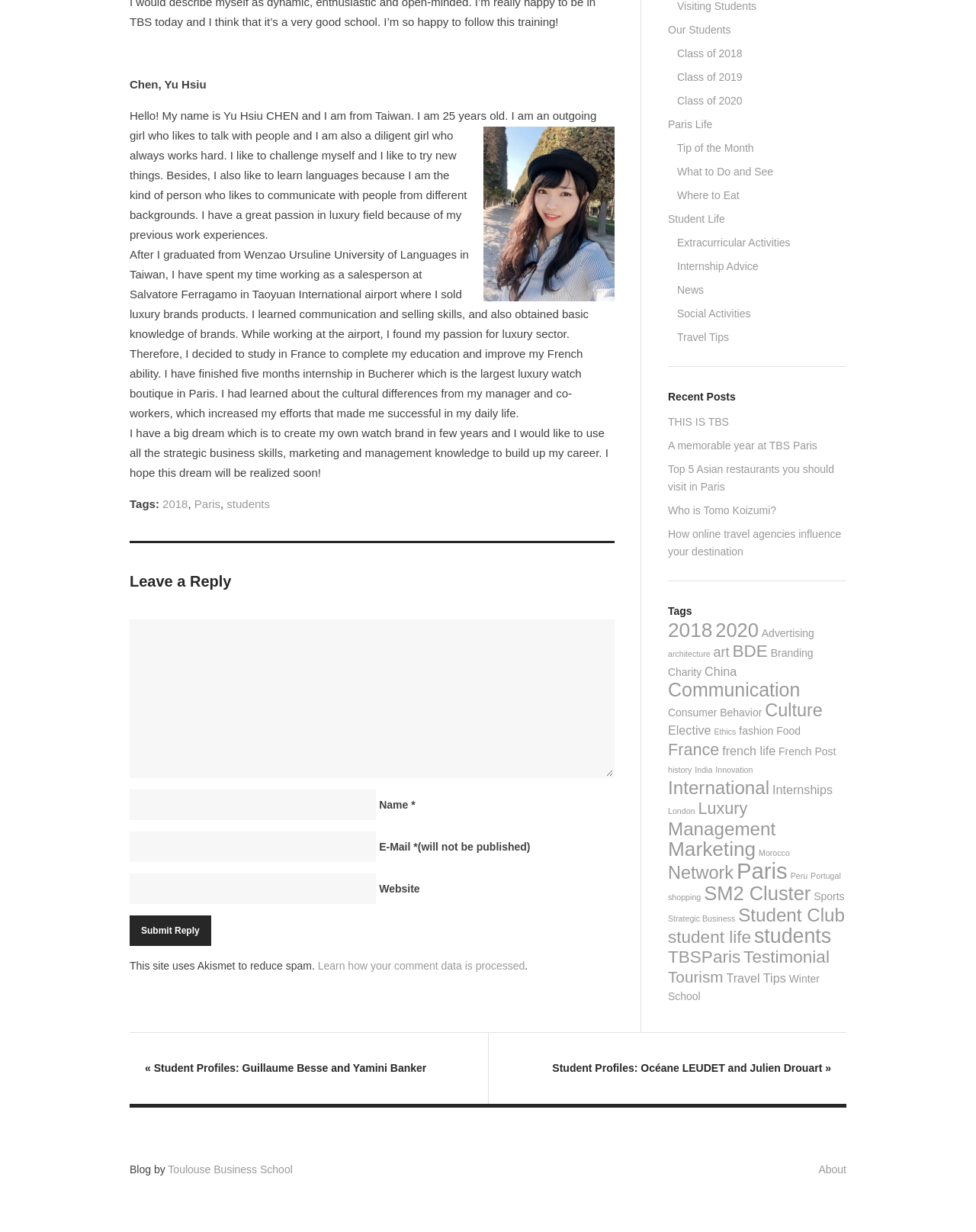Pinpoint the bounding box coordinates of the area that should be clicked to complete the following instruction: "Learn how your comment data is processed". The coordinates must be given as four float numbers between 0 and 1, i.e., [left, top, right, bottom].

[0.326, 0.779, 0.538, 0.789]